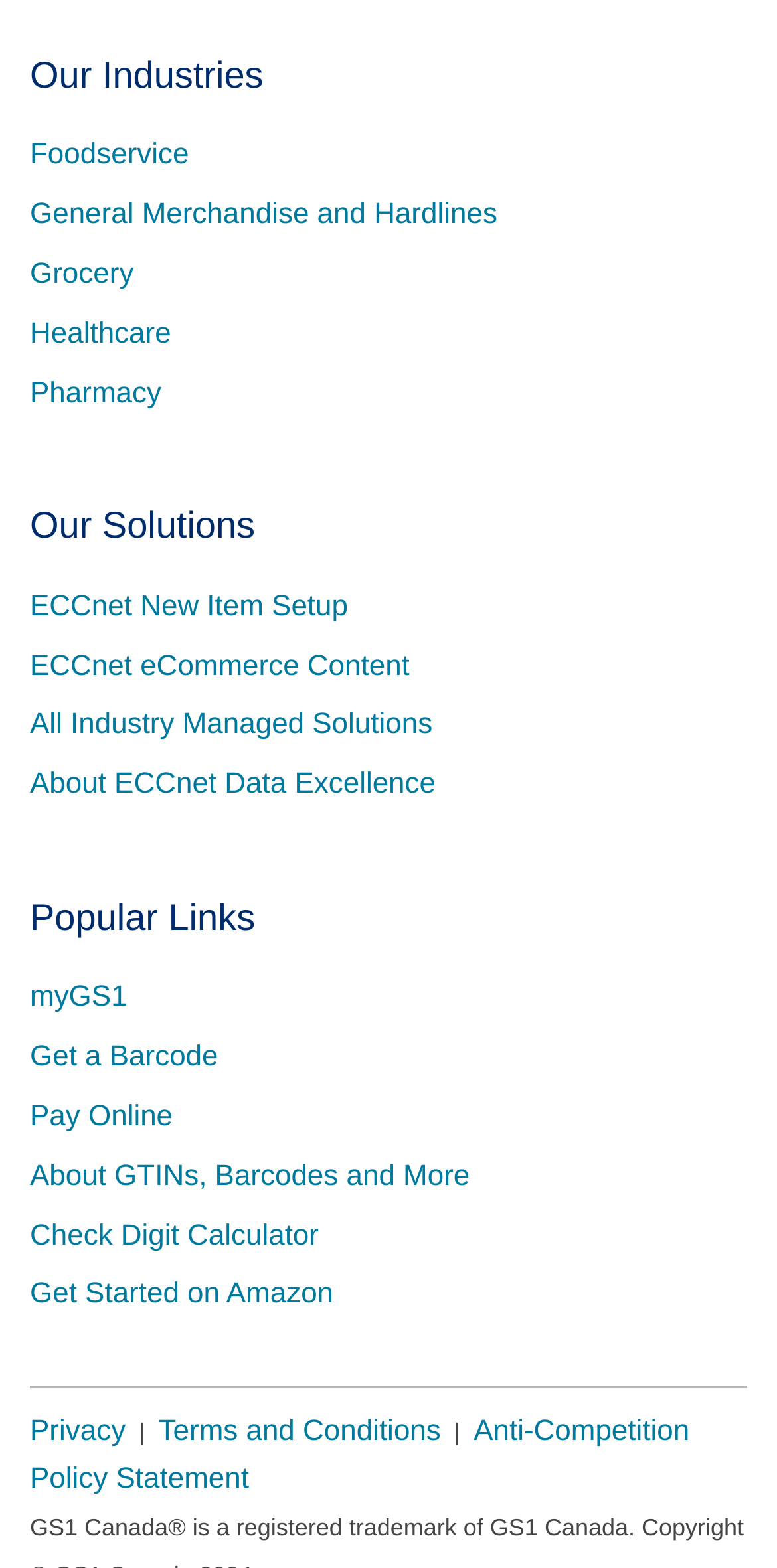Determine the bounding box coordinates of the area to click in order to meet this instruction: "explore samples".

None